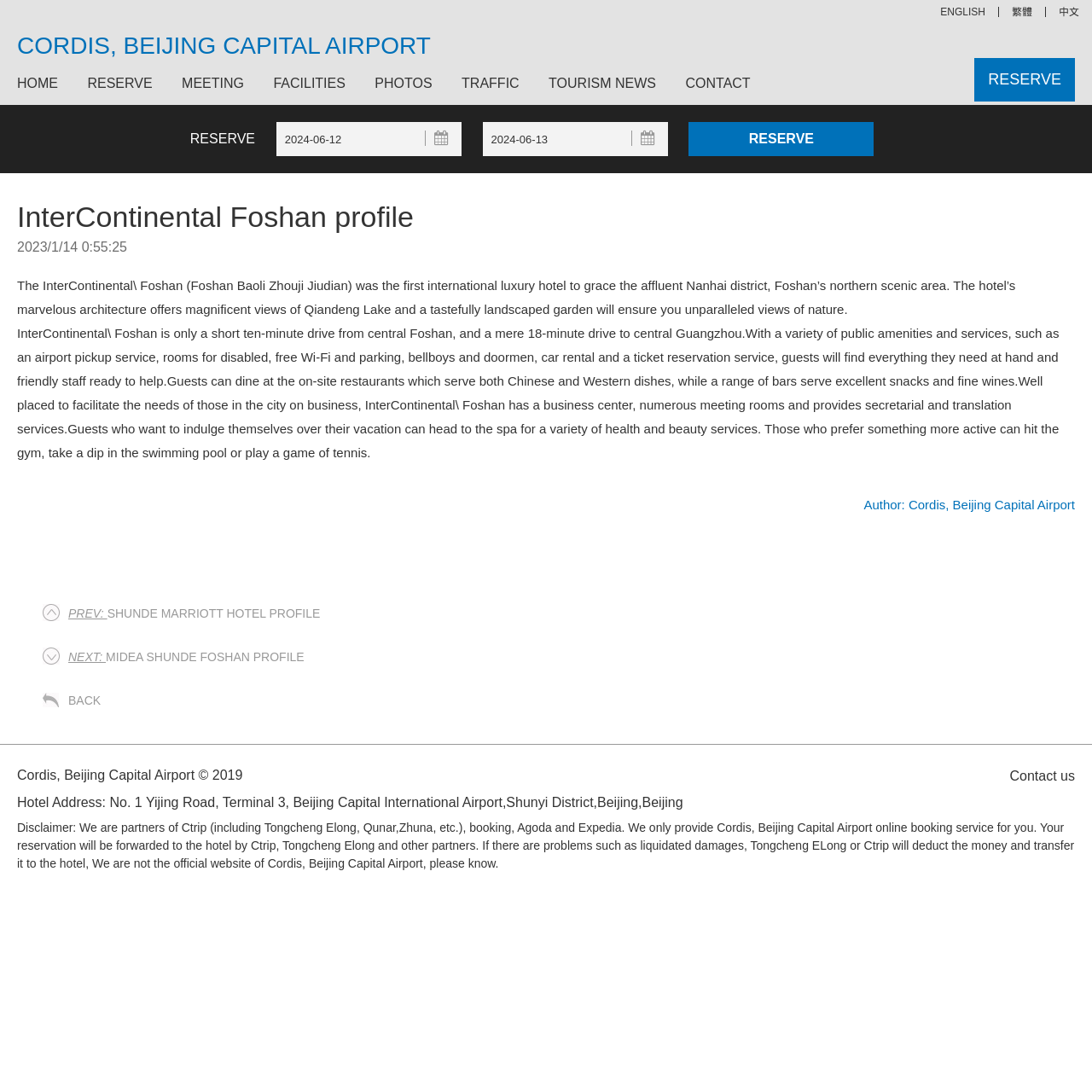Indicate the bounding box coordinates of the element that needs to be clicked to satisfy the following instruction: "View hotel photos". The coordinates should be four float numbers between 0 and 1, i.e., [left, top, right, bottom].

[0.332, 0.067, 0.408, 0.086]